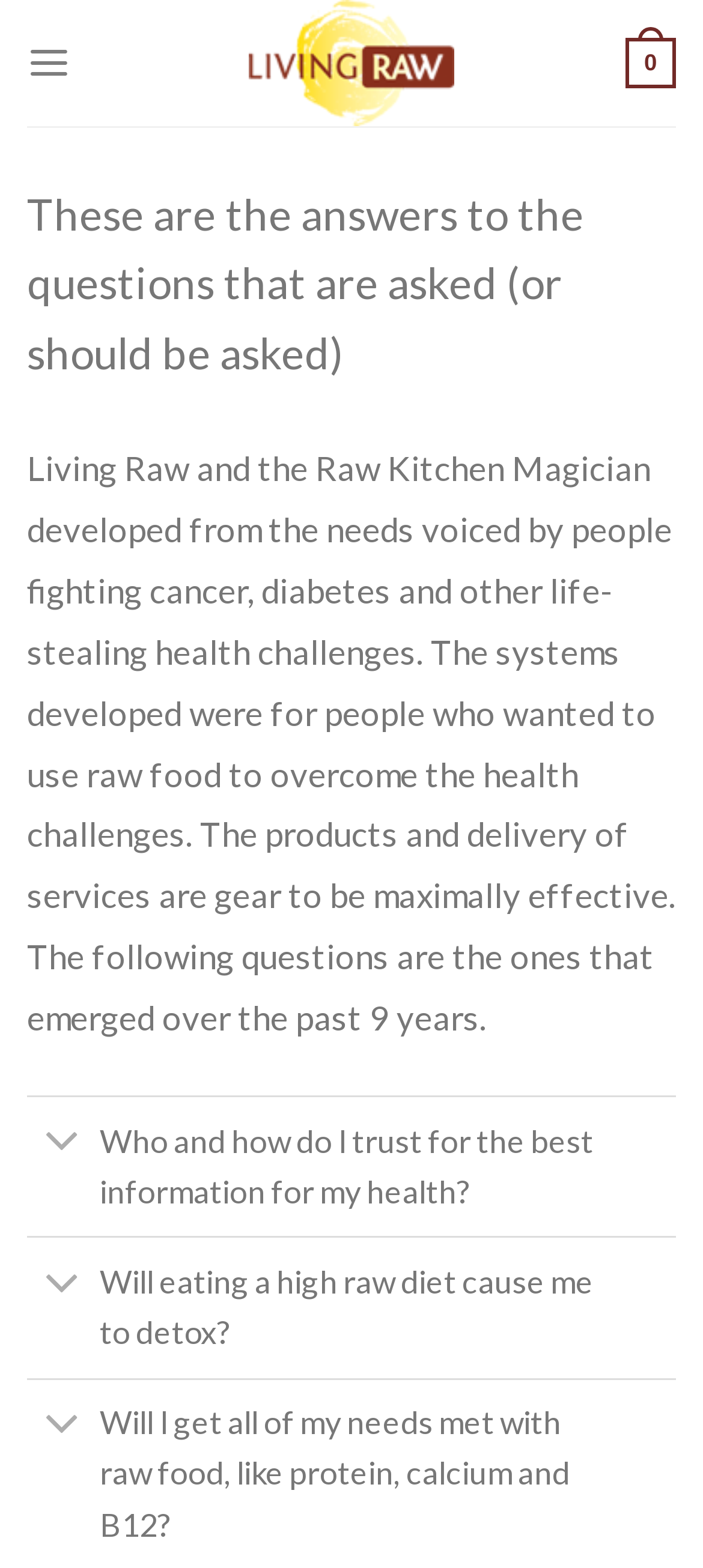Please identify the bounding box coordinates of the area that needs to be clicked to fulfill the following instruction: "Click on the Raw Kitchen Magician link."

[0.231, 0.0, 0.769, 0.08]